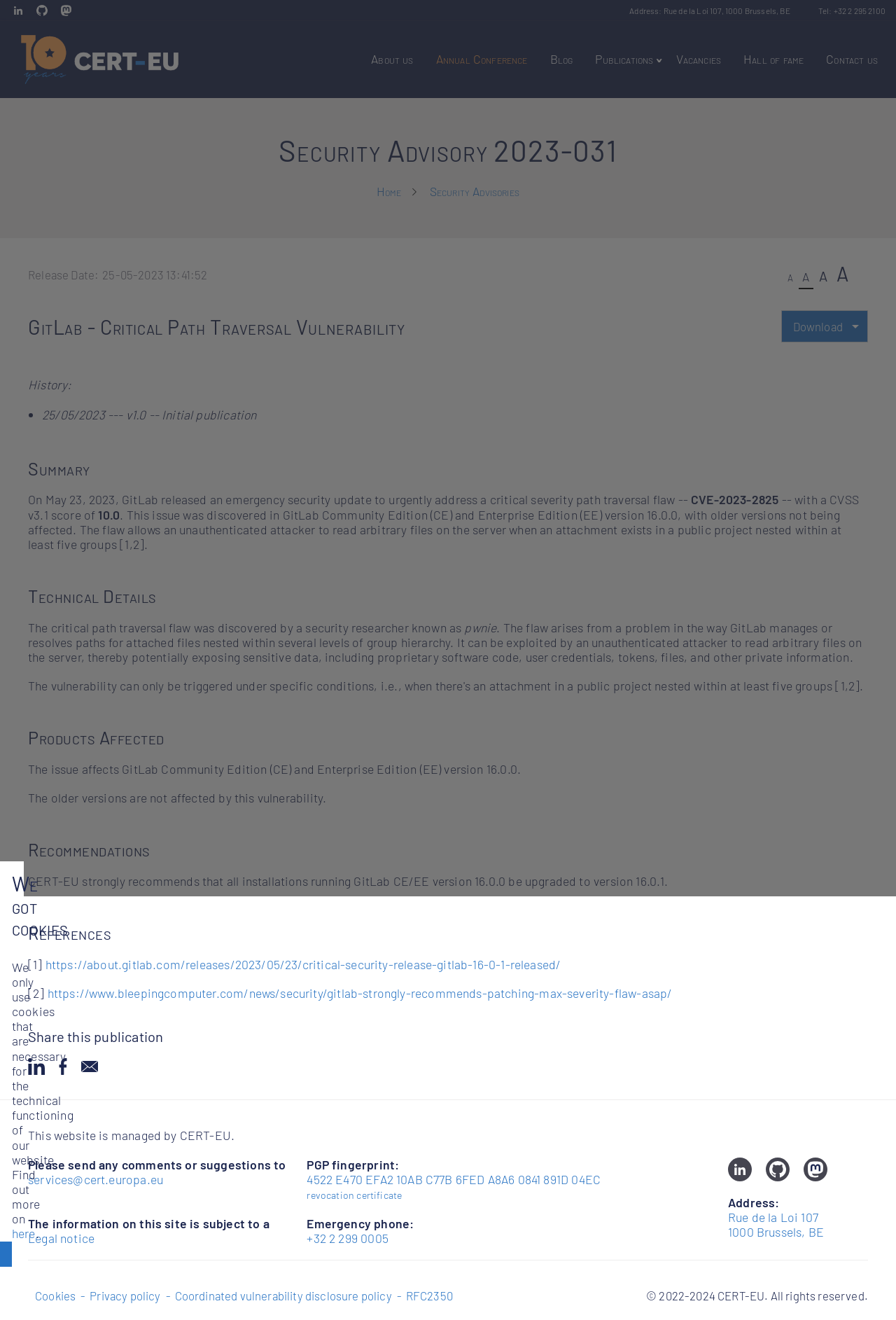What is the headline of the webpage?

Security Advisory 2023-031